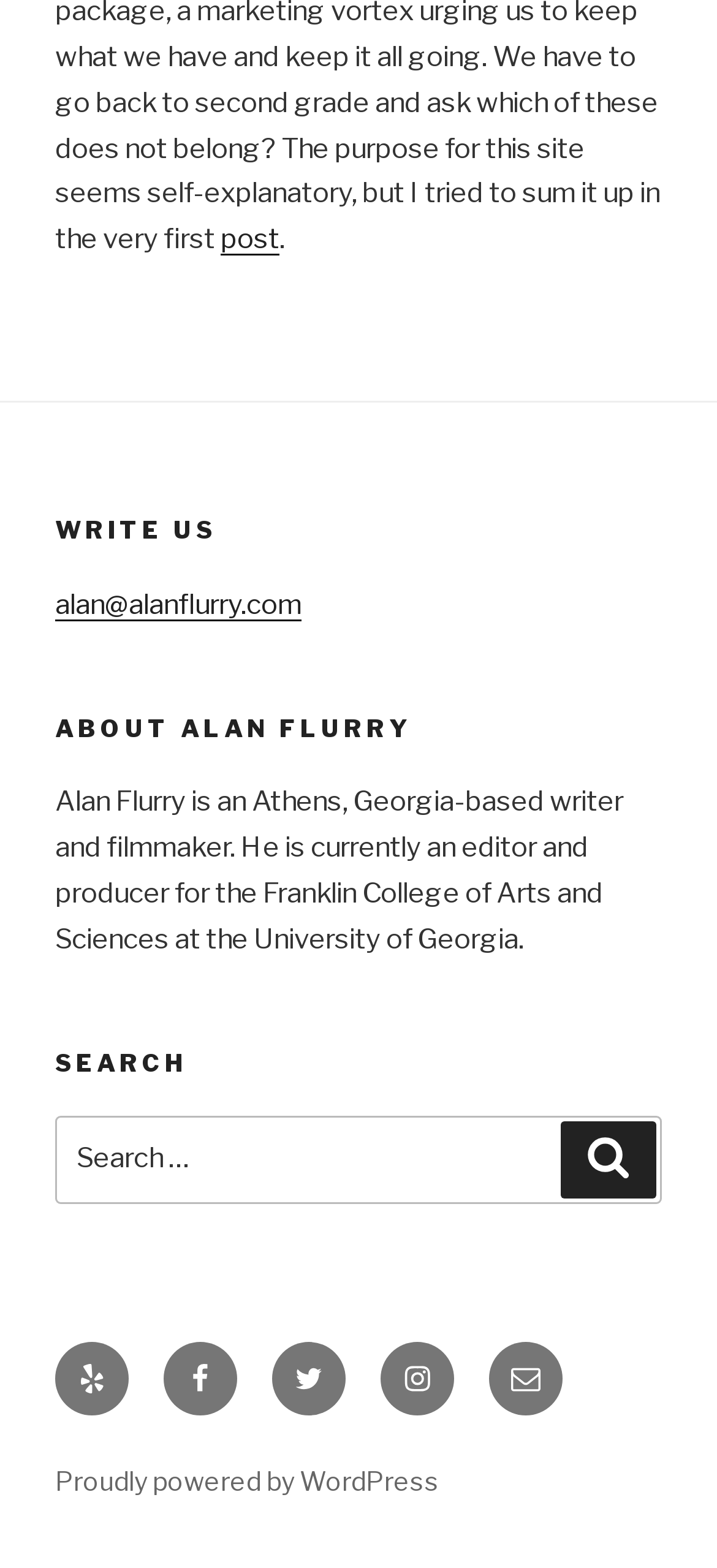Identify the bounding box coordinates for the UI element described as follows: "Proudly powered by WordPress". Ensure the coordinates are four float numbers between 0 and 1, formatted as [left, top, right, bottom].

[0.077, 0.934, 0.613, 0.954]